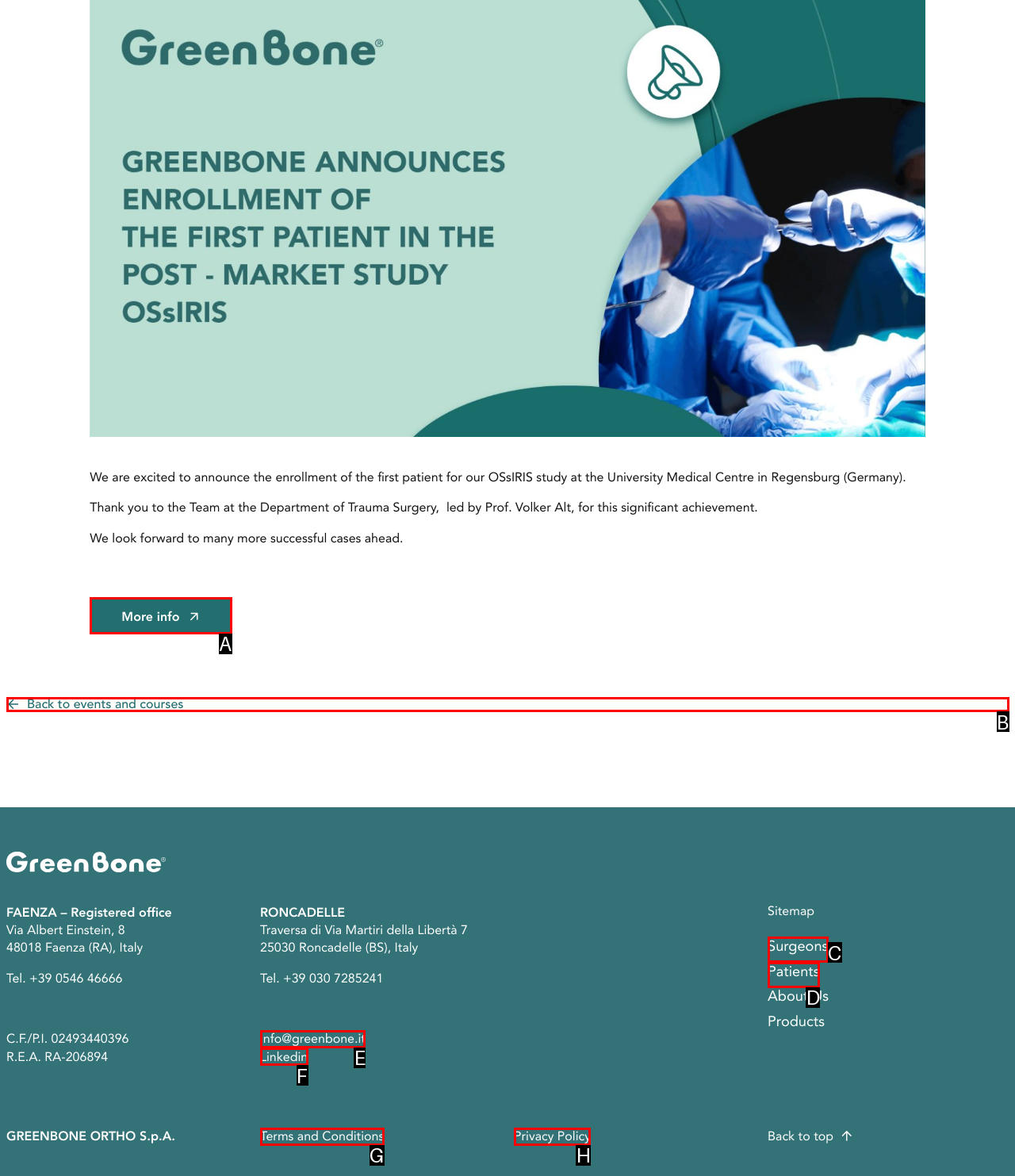Select the letter that aligns with the description: name="ss360Query" placeholder="Search Our Site". Answer with the letter of the selected option directly.

None